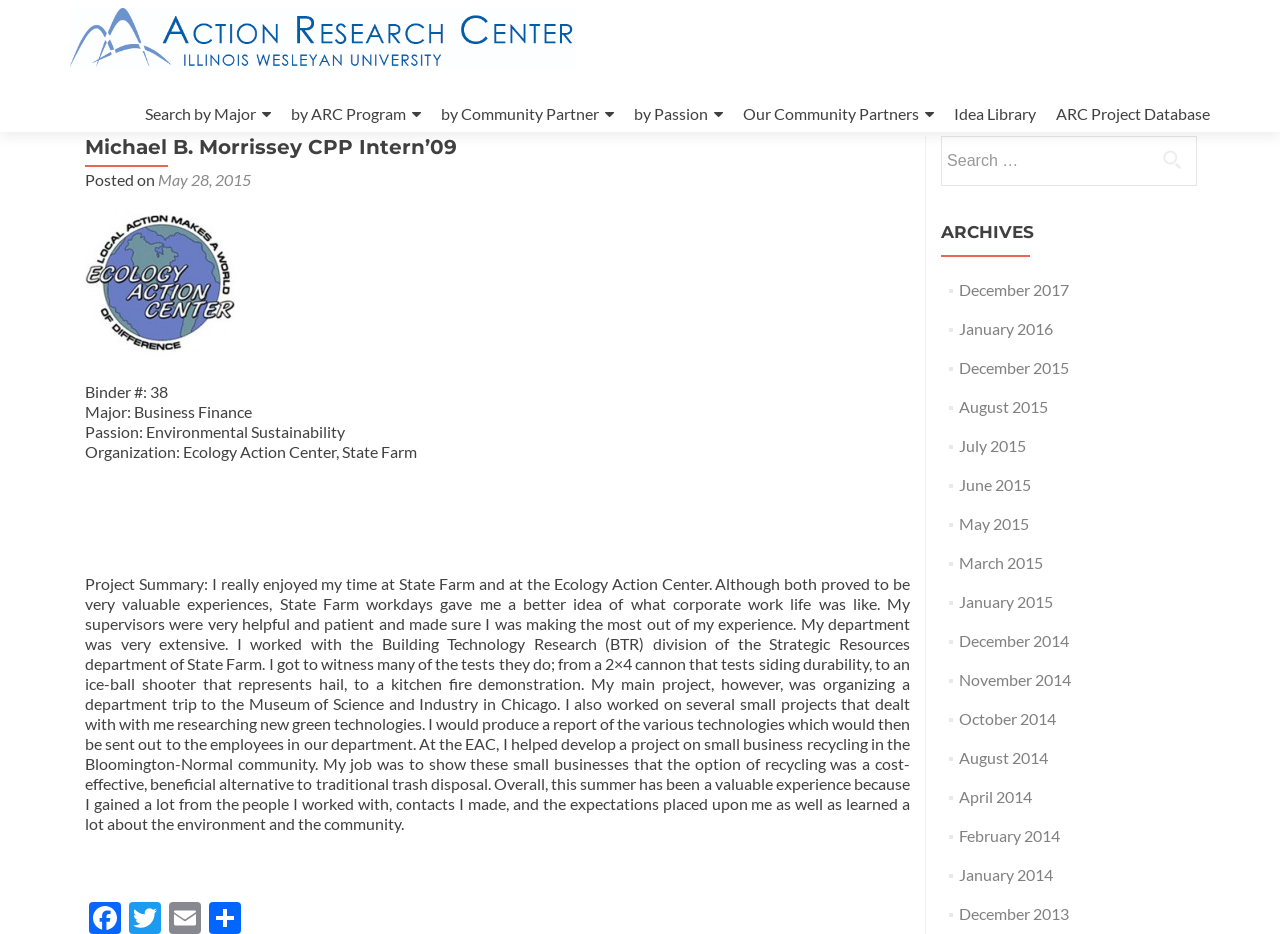Locate the coordinates of the bounding box for the clickable region that fulfills this instruction: "Search for a specific term".

[0.735, 0.146, 0.934, 0.204]